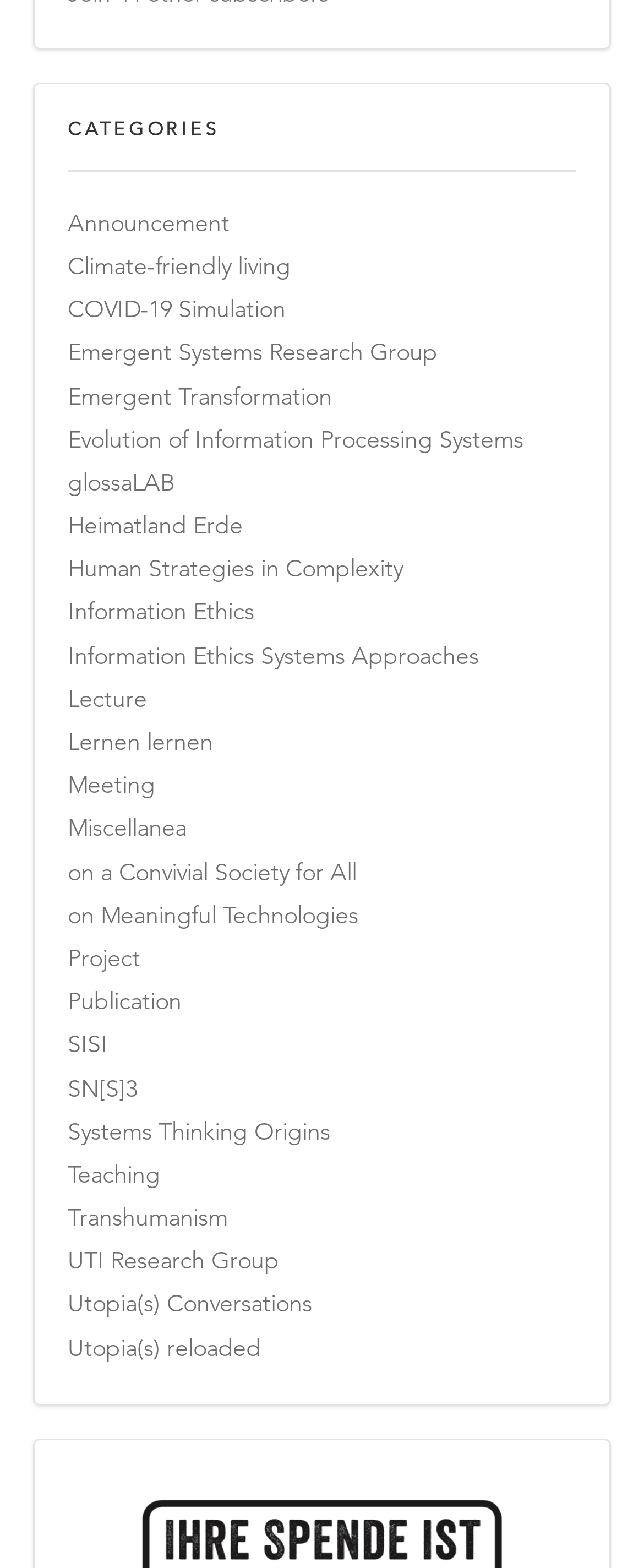Give a one-word or short phrase answer to this question: 
What is the first category listed?

Announcement